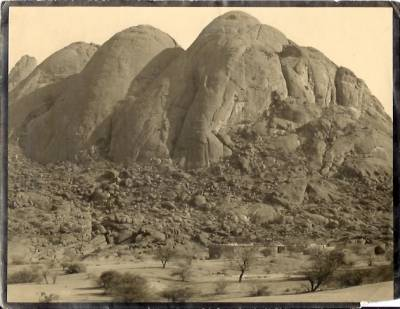Please answer the following question using a single word or phrase: 
What is the color format of the photograph?

Black-and-white